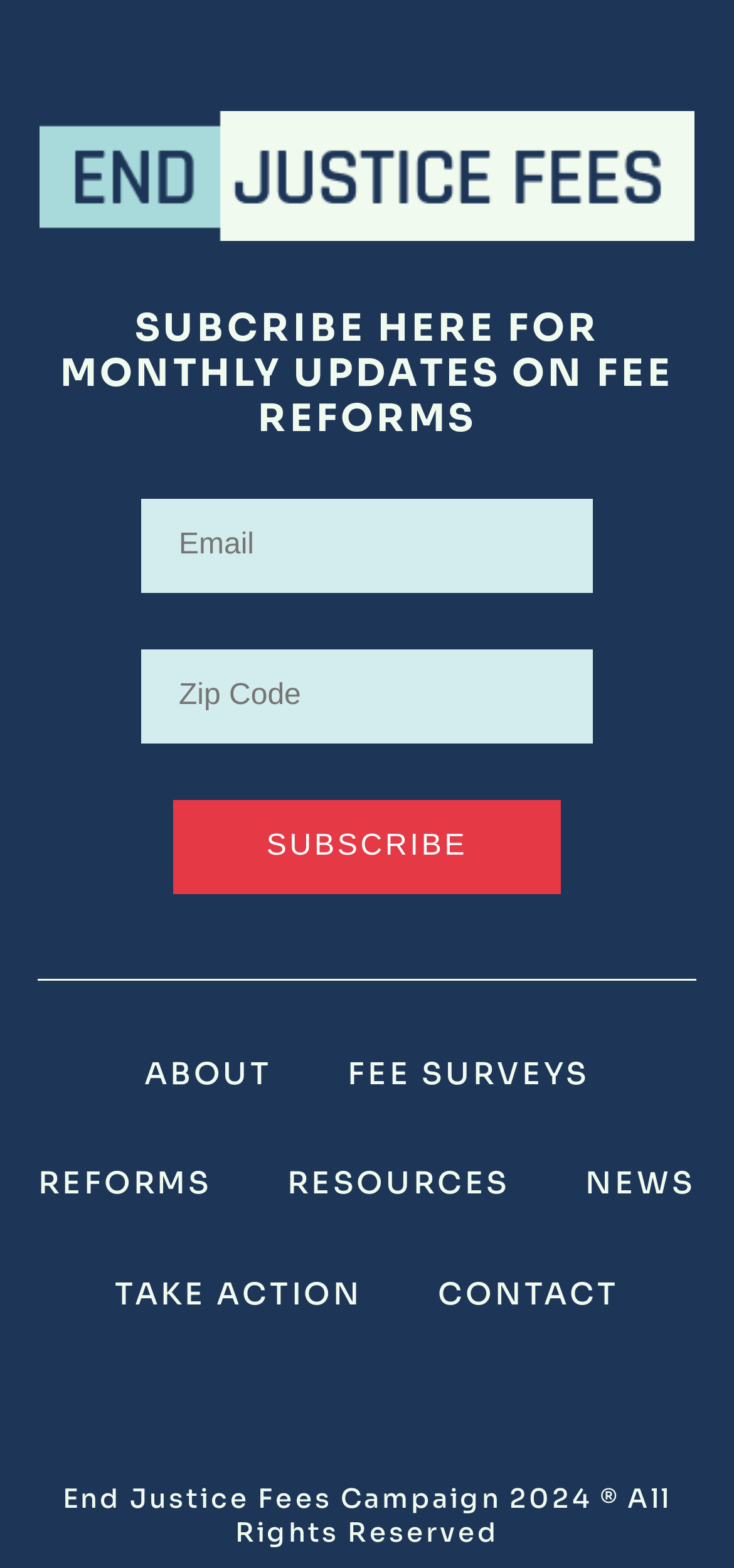For the given element description Reforms, determine the bounding box coordinates of the UI element. The coordinates should follow the format (top-left x, top-left y, bottom-right x, bottom-right y) and be within the range of 0 to 1.

[0.053, 0.742, 0.289, 0.785]